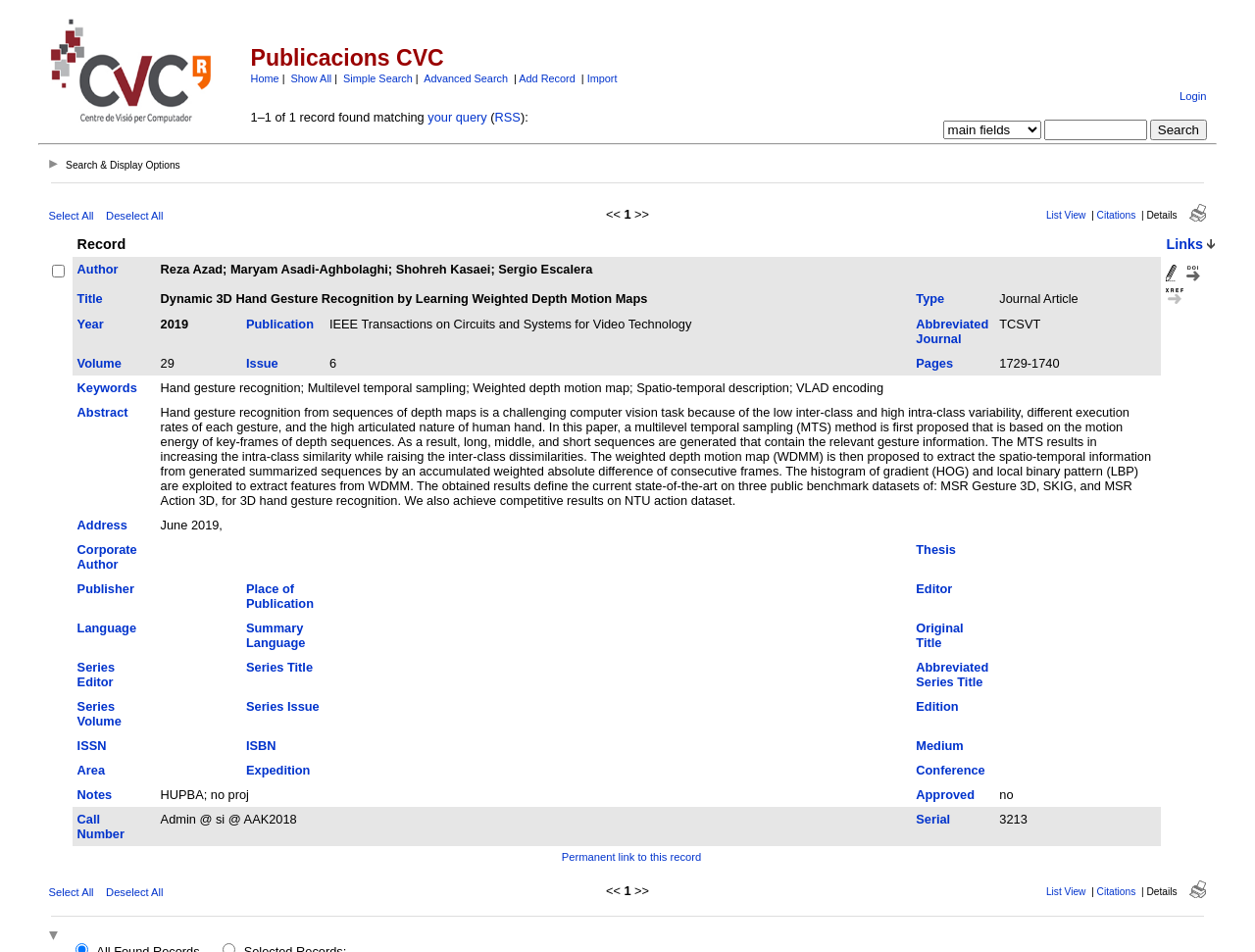Refer to the screenshot and give an in-depth answer to this question: What is the name of the author?

The answer can be found in the table that holds the database results for the query, where the authors are listed, and the first author is 'Reza Azad'.